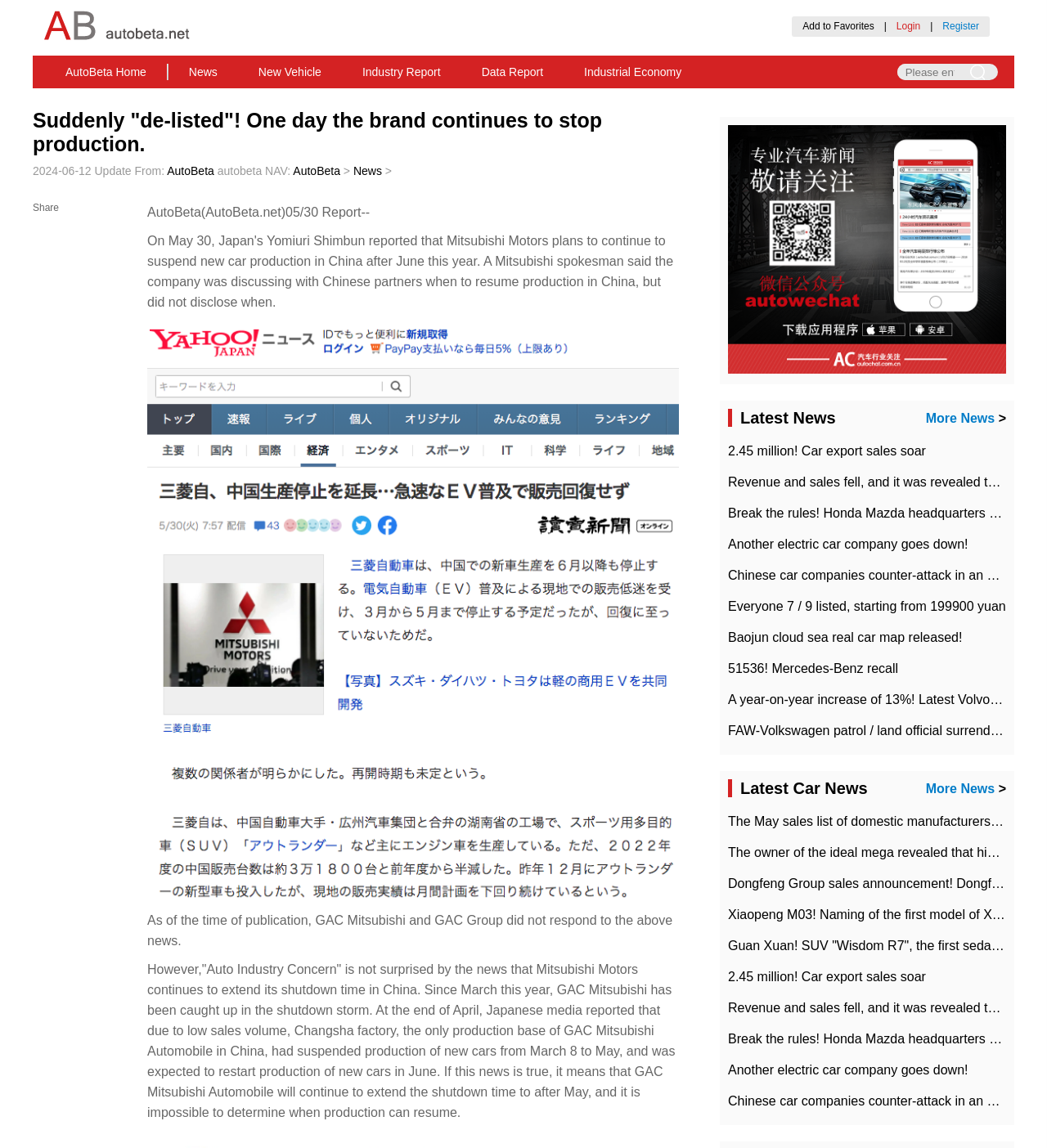Find the bounding box coordinates of the element's region that should be clicked in order to follow the given instruction: "Search for keywords". The coordinates should consist of four float numbers between 0 and 1, i.e., [left, top, right, bottom].

[0.857, 0.056, 0.911, 0.07]